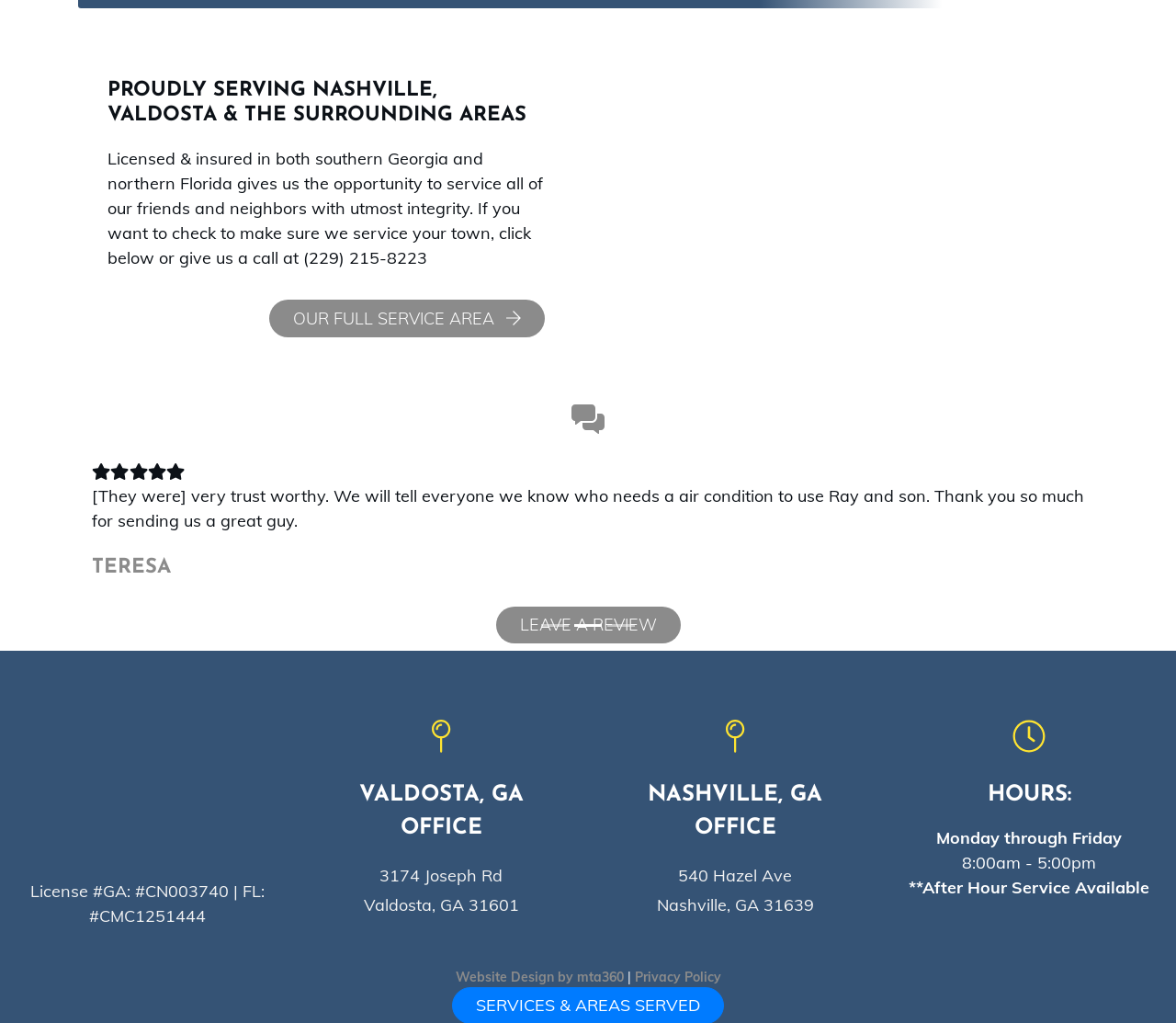Answer the question using only one word or a concise phrase: What is the license number in Georgia?

#CN003740